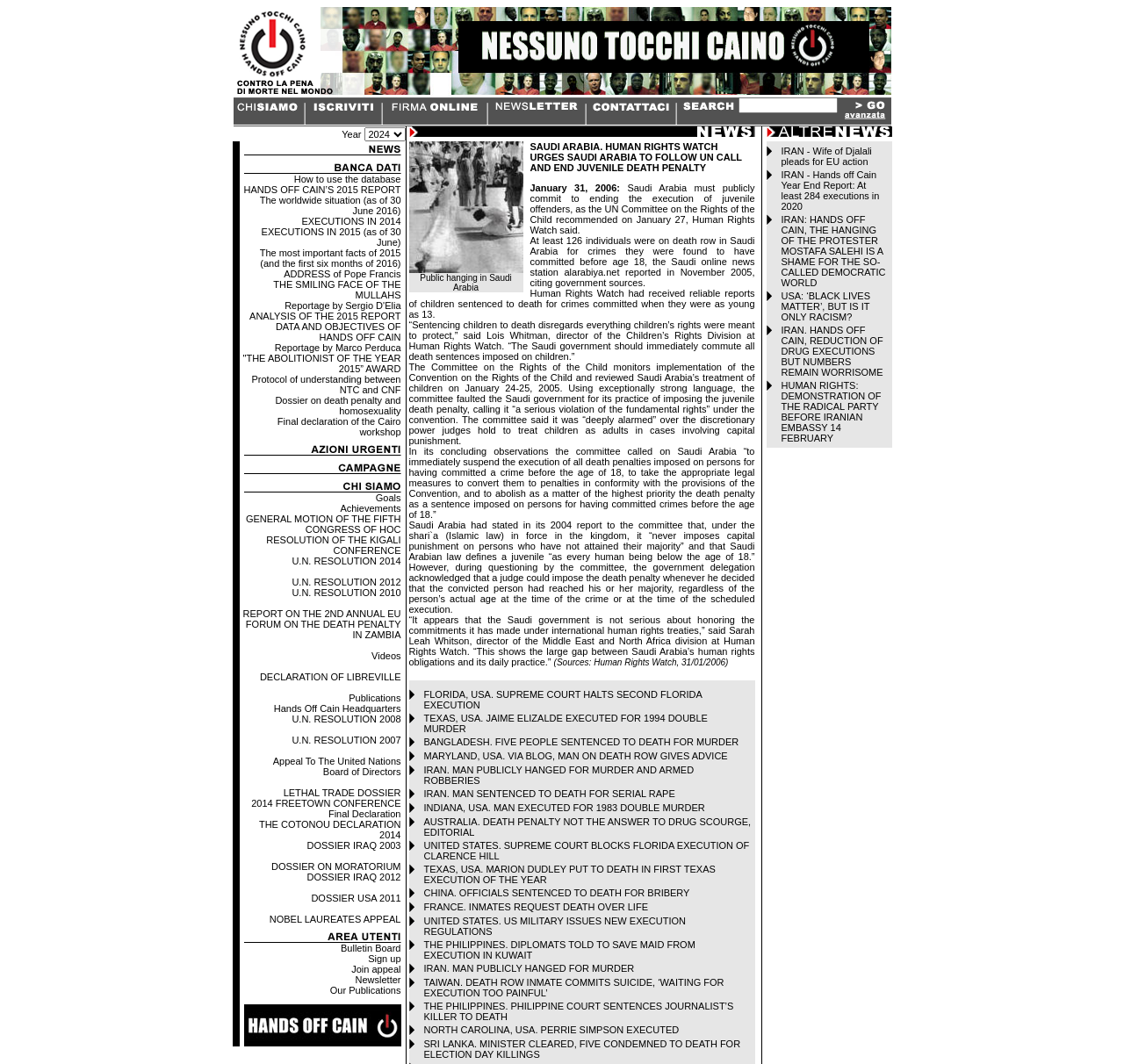What type of content is displayed in the table?
Using the image as a reference, give a one-word or short phrase answer.

Text and images